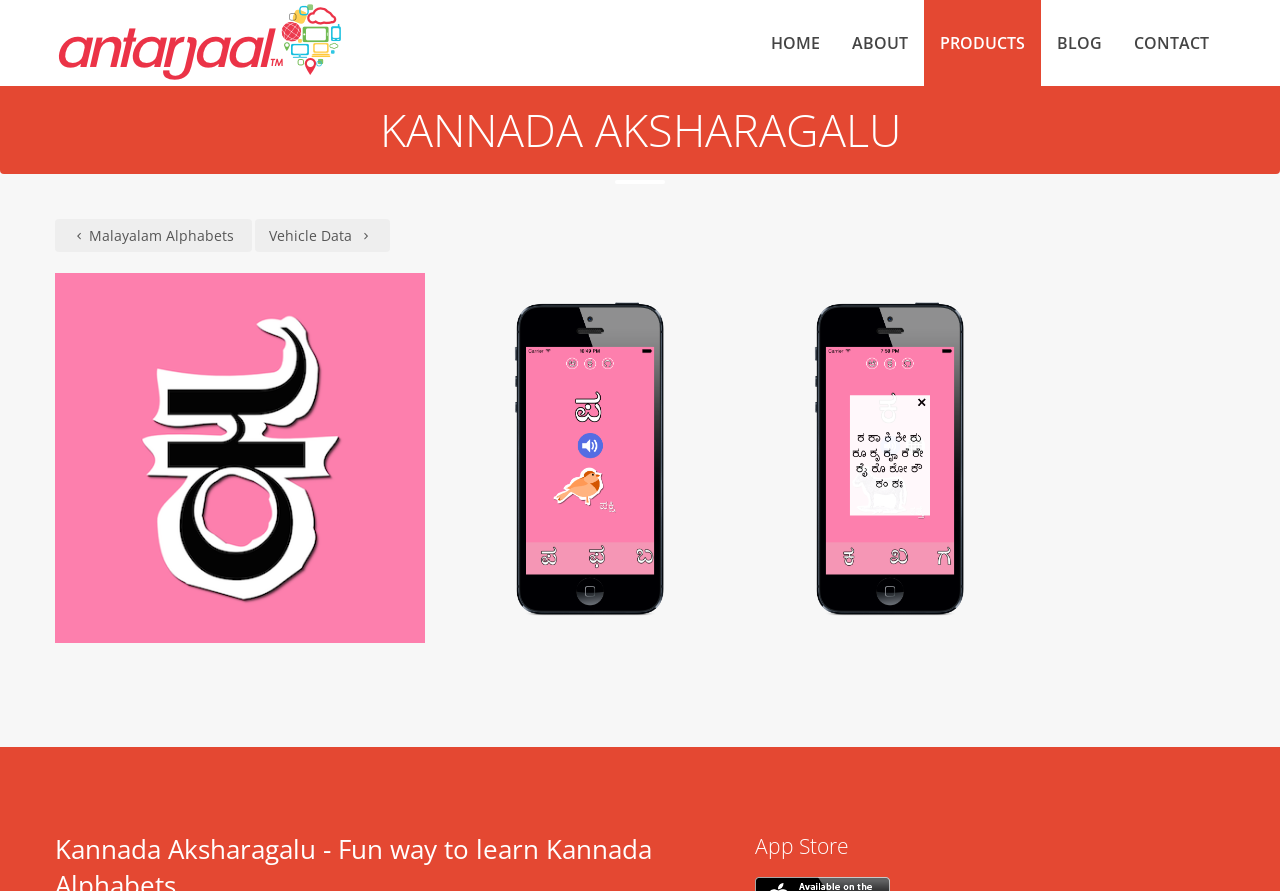Provide a brief response to the question below using a single word or phrase: 
How many images are there on the page?

4